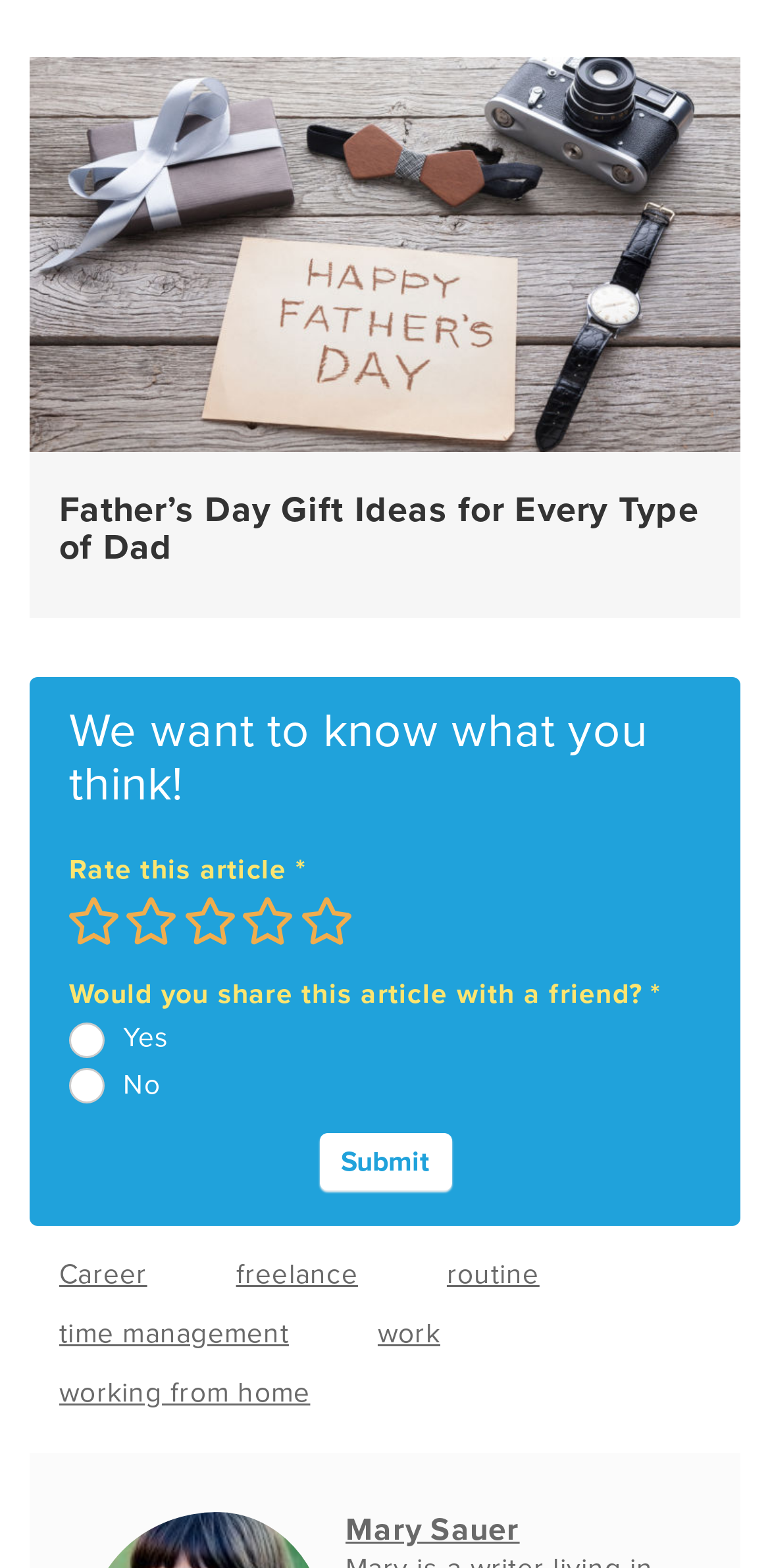Determine the bounding box coordinates of the region to click in order to accomplish the following instruction: "Click on Father’s Day Gift Ideas for Every Type of Dad". Provide the coordinates as four float numbers between 0 and 1, specifically [left, top, right, bottom].

[0.077, 0.31, 0.908, 0.363]